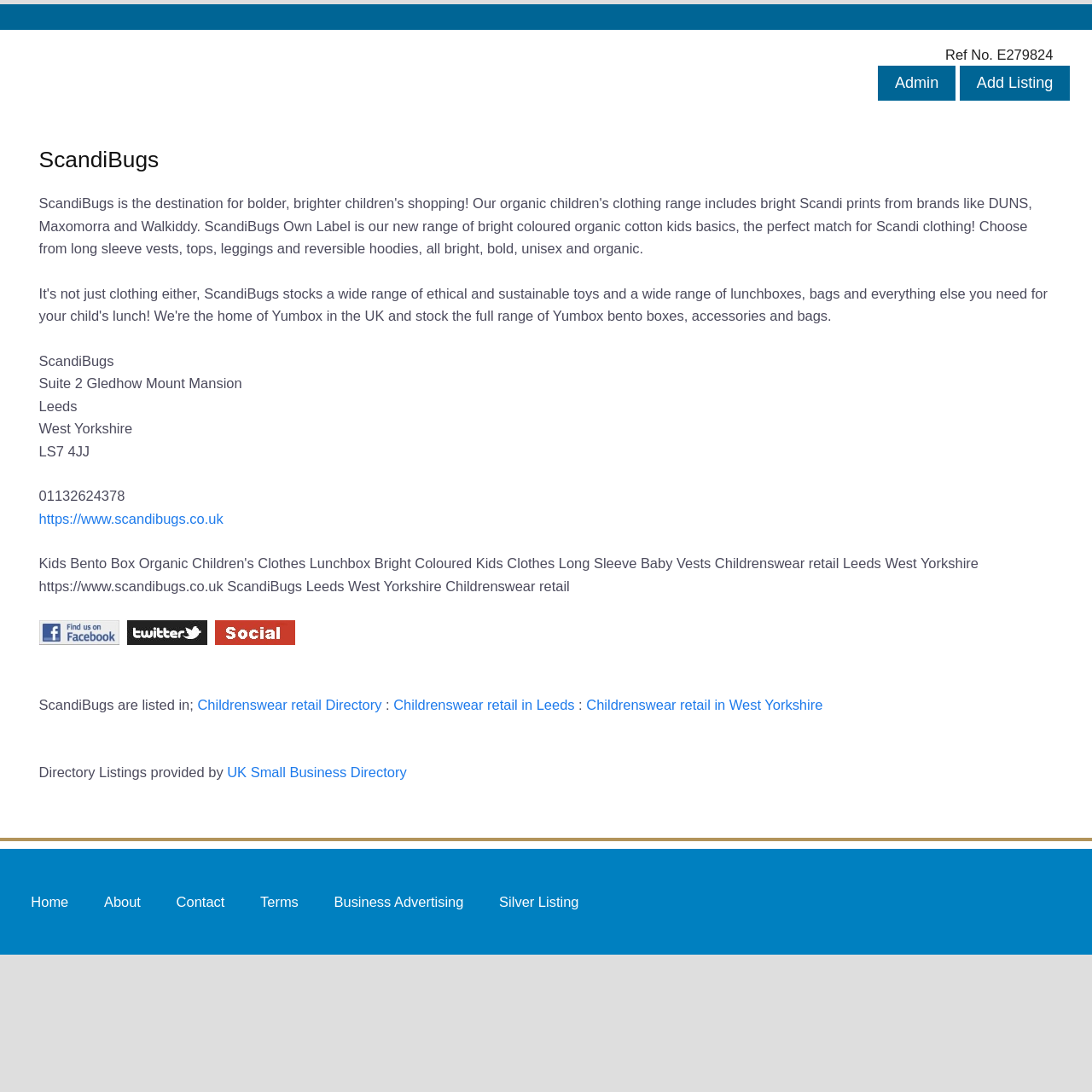Please identify the bounding box coordinates of where to click in order to follow the instruction: "Click on Facebook link".

None